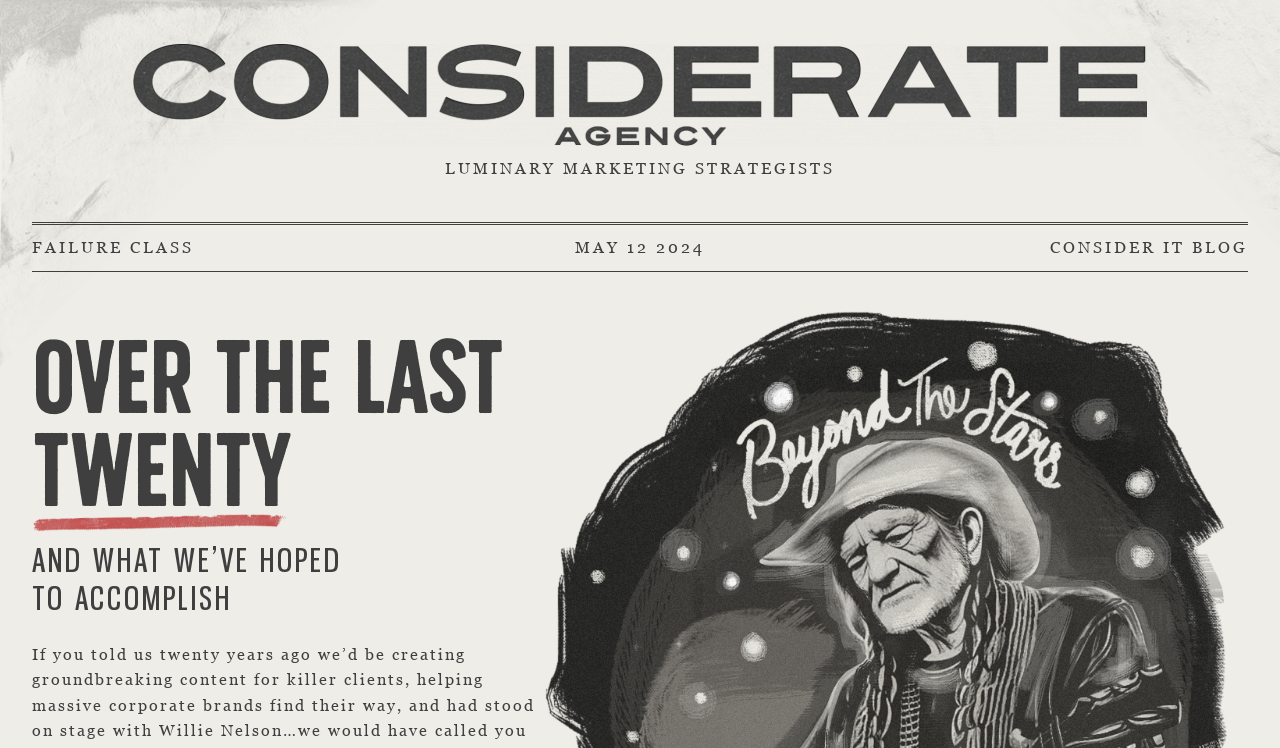Using the provided description FAILURE CLASS, find the bounding box coordinates for the UI element. Provide the coordinates in (top-left x, top-left y, bottom-right x, bottom-right y) format, ensuring all values are between 0 and 1.

[0.025, 0.318, 0.152, 0.343]